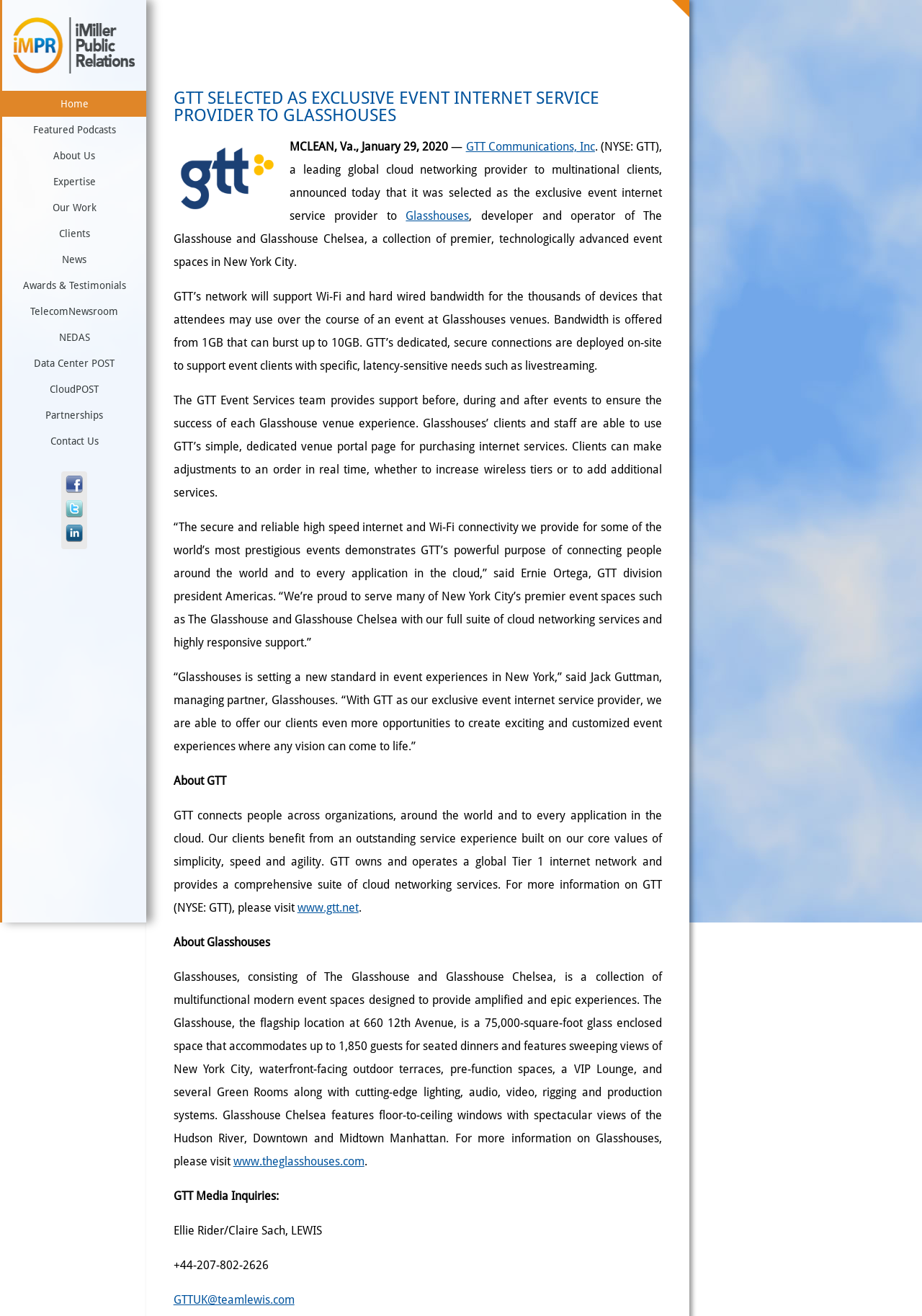What is the main heading displayed on the webpage? Please provide the text.

GTT SELECTED AS EXCLUSIVE EVENT INTERNET SERVICE PROVIDER TO GLASSHOUSES